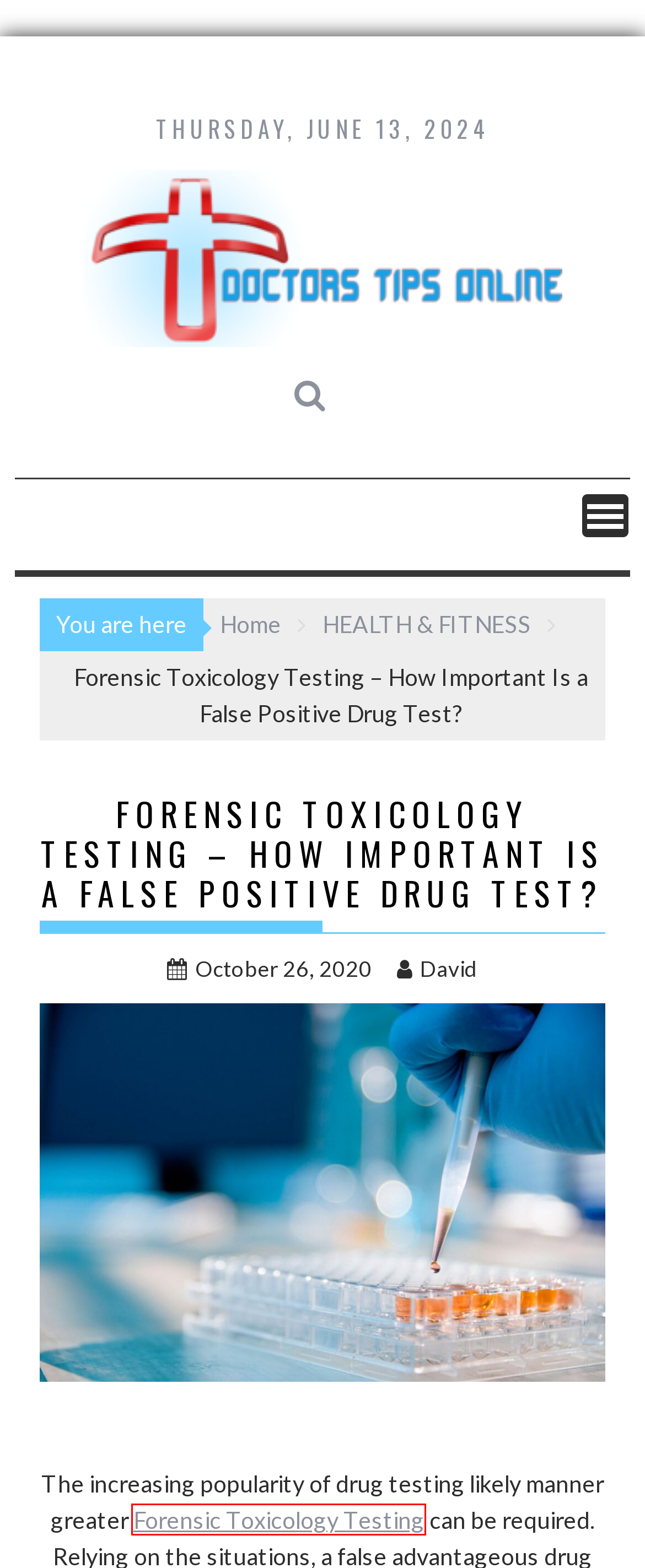You are provided with a screenshot of a webpage containing a red rectangle bounding box. Identify the webpage description that best matches the new webpage after the element in the bounding box is clicked. Here are the potential descriptions:
A. HEALTH & FITNESS Archives - Doctors Tips Online
B. 5 Good Reasons to Avoid The Back Pain Medications
C. David, Author at Doctors Tips Online
D. Forensic Toxicology Testing | Get Accurate Toxicology Report
E. Doctors Tips Online - Get all Health Tips Online
F. MAHASLOT - Situs Bandar Slot Terpercaya dan Agen Mudah Maxwin
G. 7METER - Permainan Terupdate Jackpot Terbesar IDN Sports
H. SIS4D > AGEN MASTER TOGEL TERPERCAYA DI INDONESIA

D